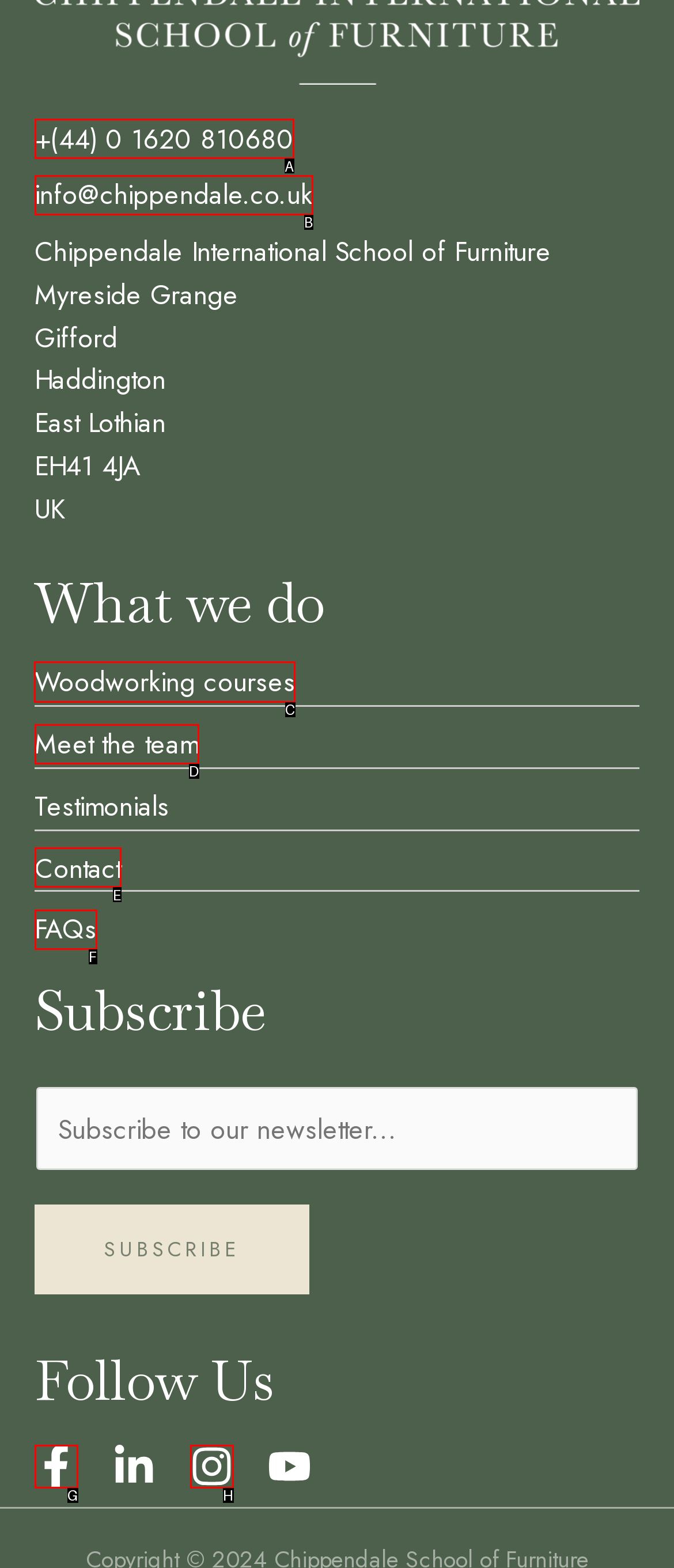Find the HTML element to click in order to complete this task: Click on Woodworking courses
Answer with the letter of the correct option.

C